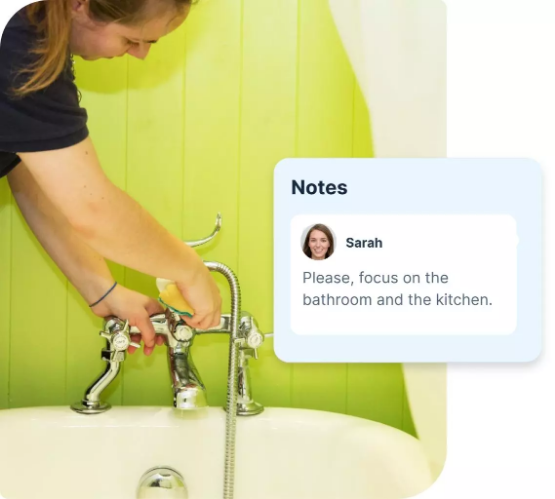What is the color of the tiled wall in the bathroom?
Based on the screenshot, give a detailed explanation to answer the question.

The caption describes the bathroom as having a vibrant green tiled wall, which suggests that the wall is a prominent feature of the room and is a notable aspect of the image.